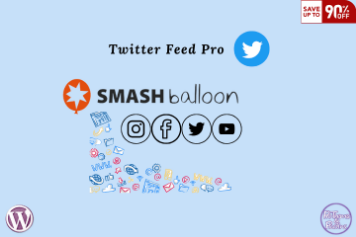How many social media icons are surrounding the logo?
Using the visual information, answer the question in a single word or phrase.

4